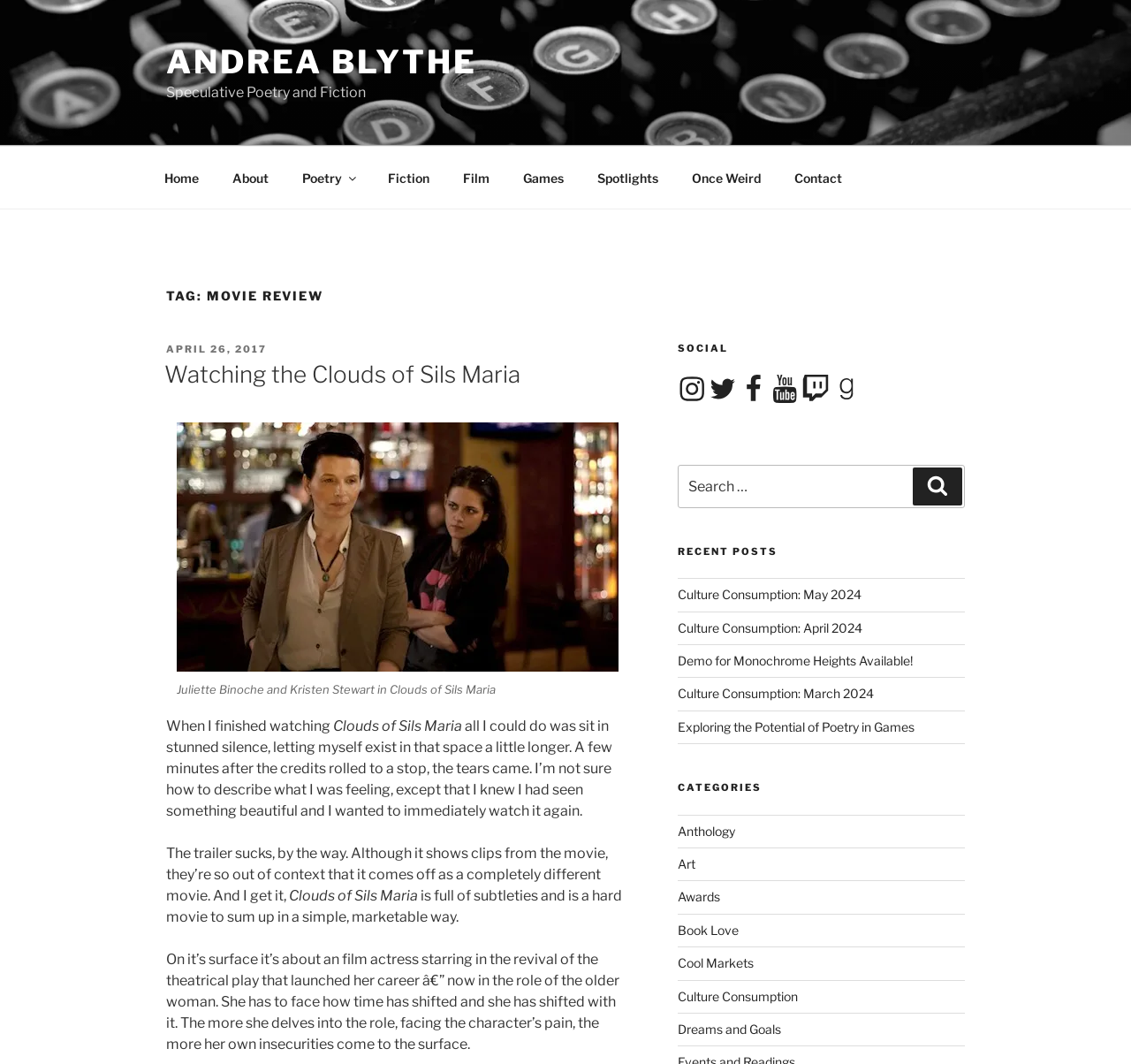Determine the main heading of the webpage and generate its text.

TAG: MOVIE REVIEW